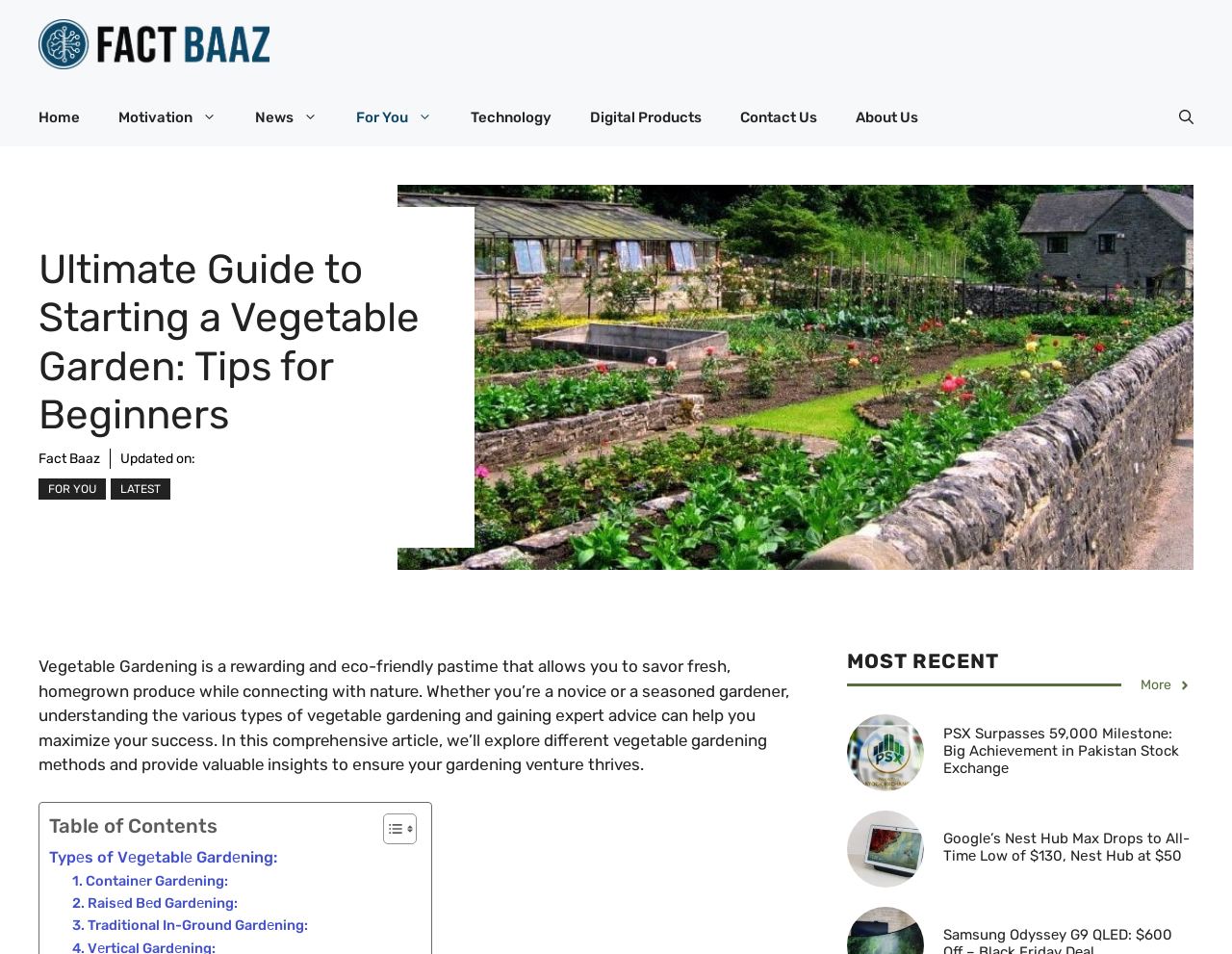Please respond to the question with a concise word or phrase:
What is the purpose of the 'Open search' button?

To open search